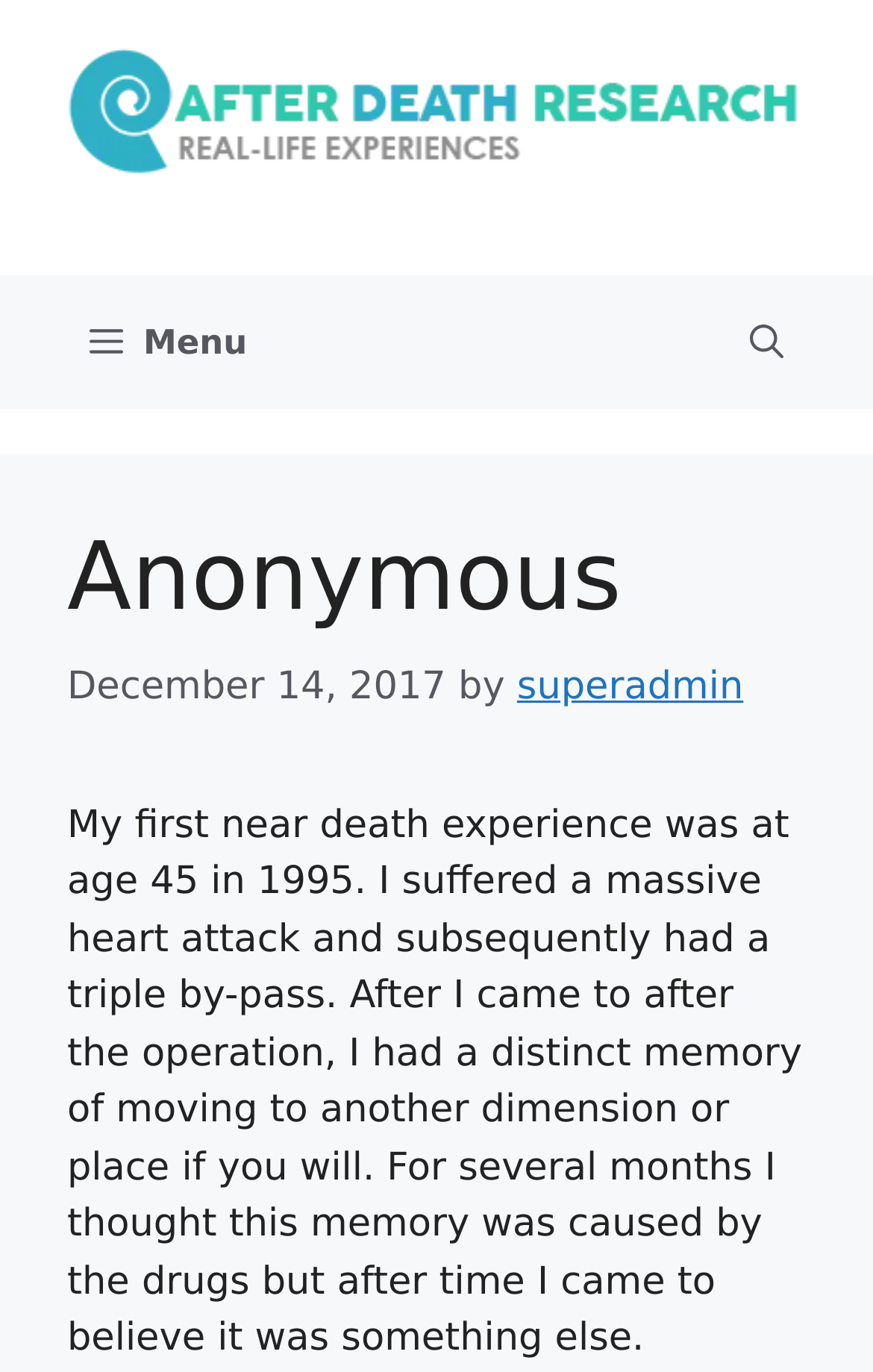Offer an extensive depiction of the webpage and its key elements.

The webpage is titled "Anonymous – After Death Research" and appears to be a personal blog or article page. At the top, there is a banner that spans the full width of the page, containing a link to "After Death Research" with an accompanying image. 

Below the banner, there is a primary navigation menu that also spans the full width of the page. The menu contains a button labeled "Menu" on the left side and a link to "Open Search Bar" on the right side.

The main content of the page is divided into sections. The first section is a header area that contains the title "Anonymous" in a heading element, followed by a timestamp "December 14, 2017" and the author's name "superadmin". 

Below the header area, there is a large block of text that describes the author's near-death experience. The text is a personal account of the author's heart attack and subsequent triple bypass surgery, and their experience of moving to another dimension or place after the operation.